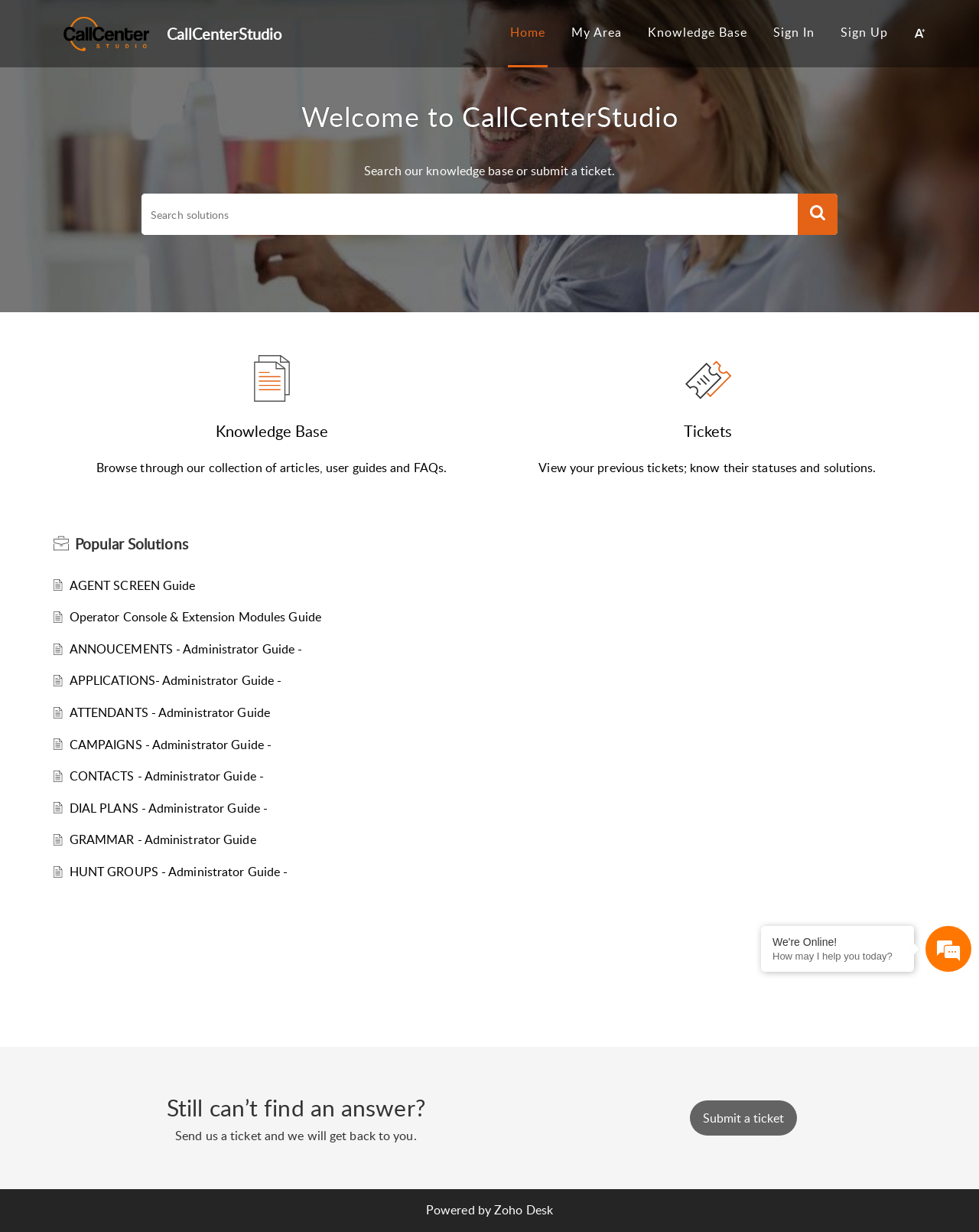How can users submit a ticket on this webpage? Refer to the image and provide a one-word or short phrase answer.

By clicking the 'Submit a ticket' button